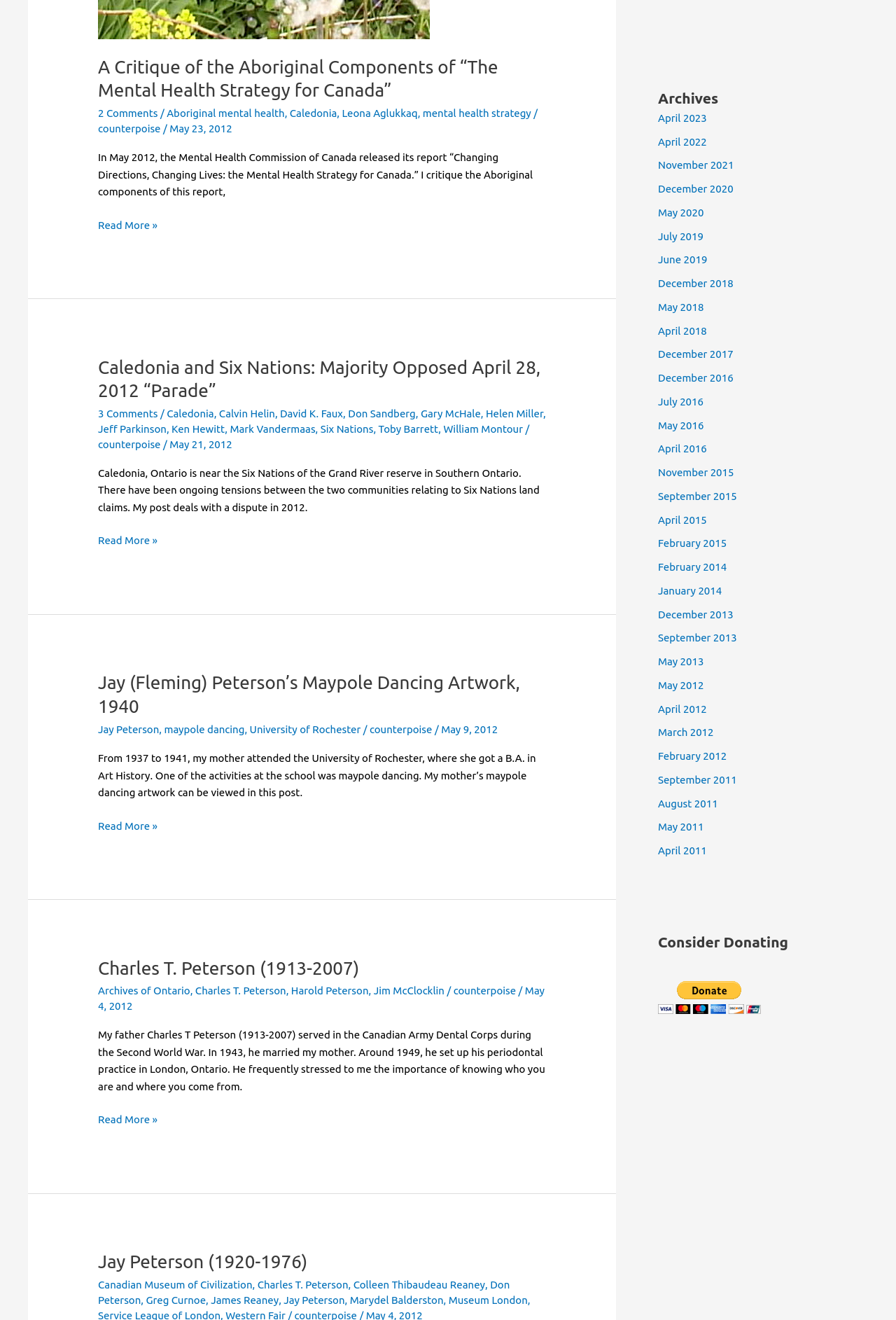Given the element description, predict the bounding box coordinates in the format (top-left x, top-left y, bottom-right x, bottom-right y). Make sure all values are between 0 and 1. Here is the element description: Canadian Museum of Civilization

[0.109, 0.969, 0.282, 0.978]